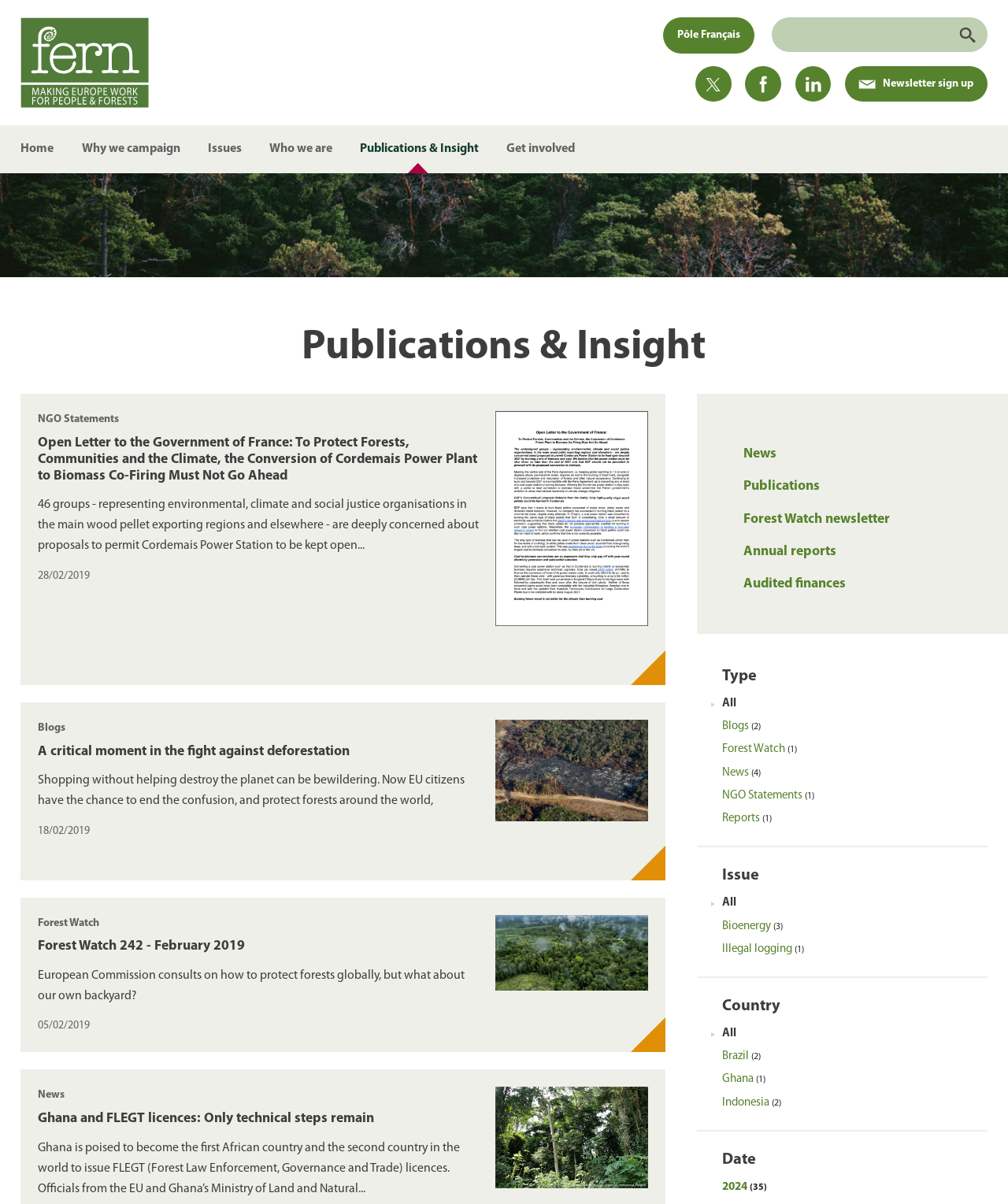Respond to the following query with just one word or a short phrase: 
What is the purpose of the search bar?

To search for publications